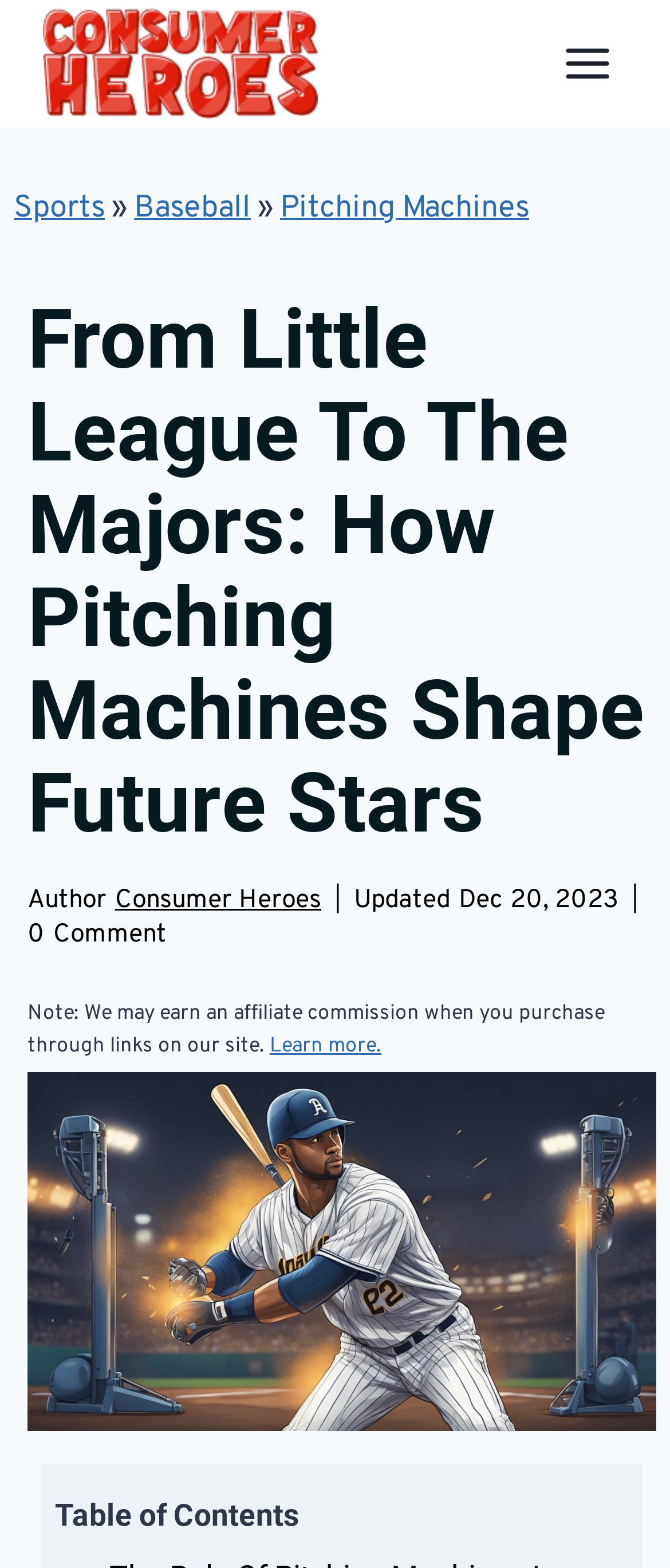Using the given description, provide the bounding box coordinates formatted as (top-left x, top-left y, bottom-right x, bottom-right y), with all values being floating point numbers between 0 and 1. Description: Baseball

[0.2, 0.121, 0.374, 0.146]